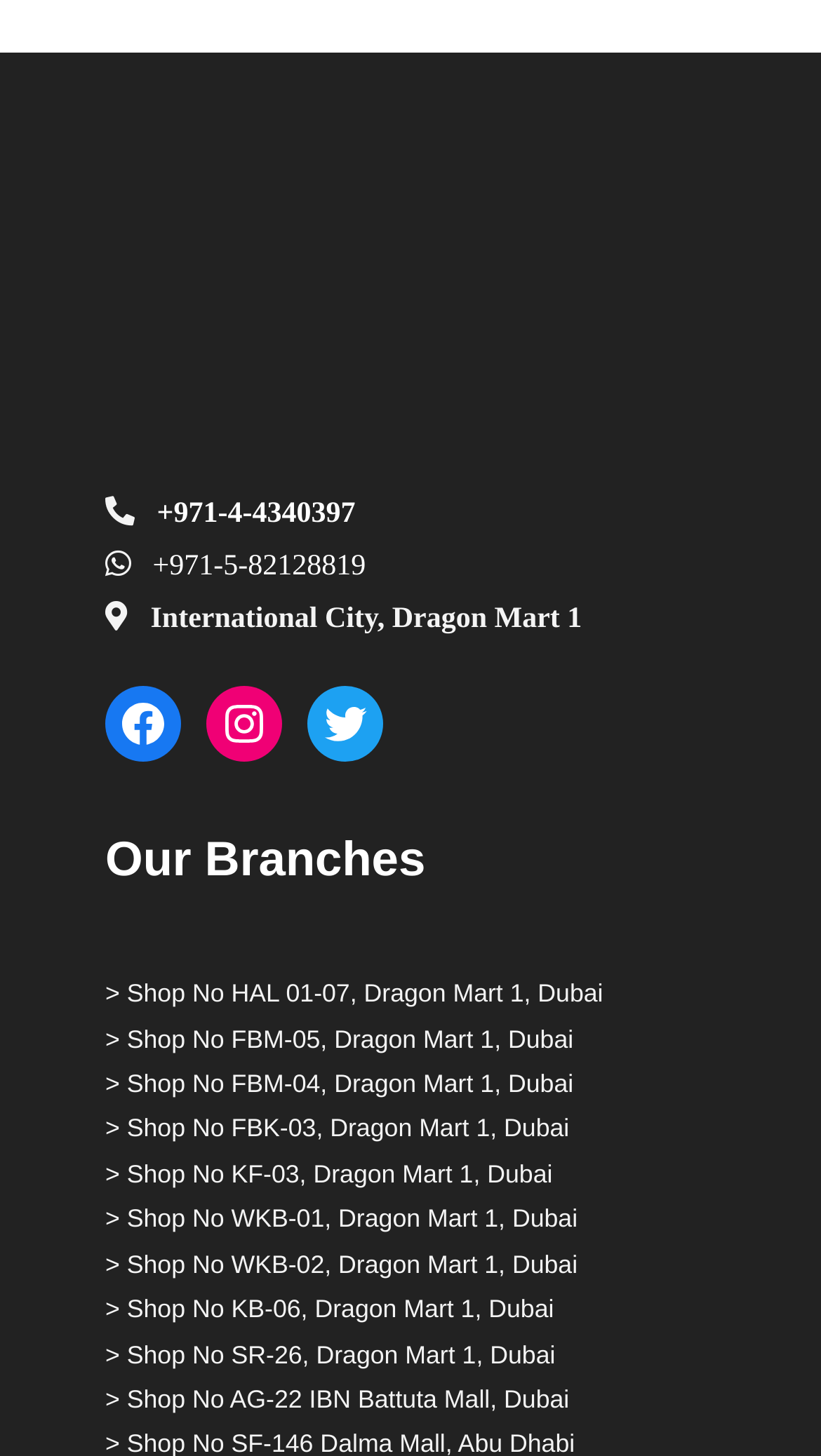Provide the bounding box for the UI element matching this description: "Facebook".

[0.128, 0.471, 0.221, 0.523]